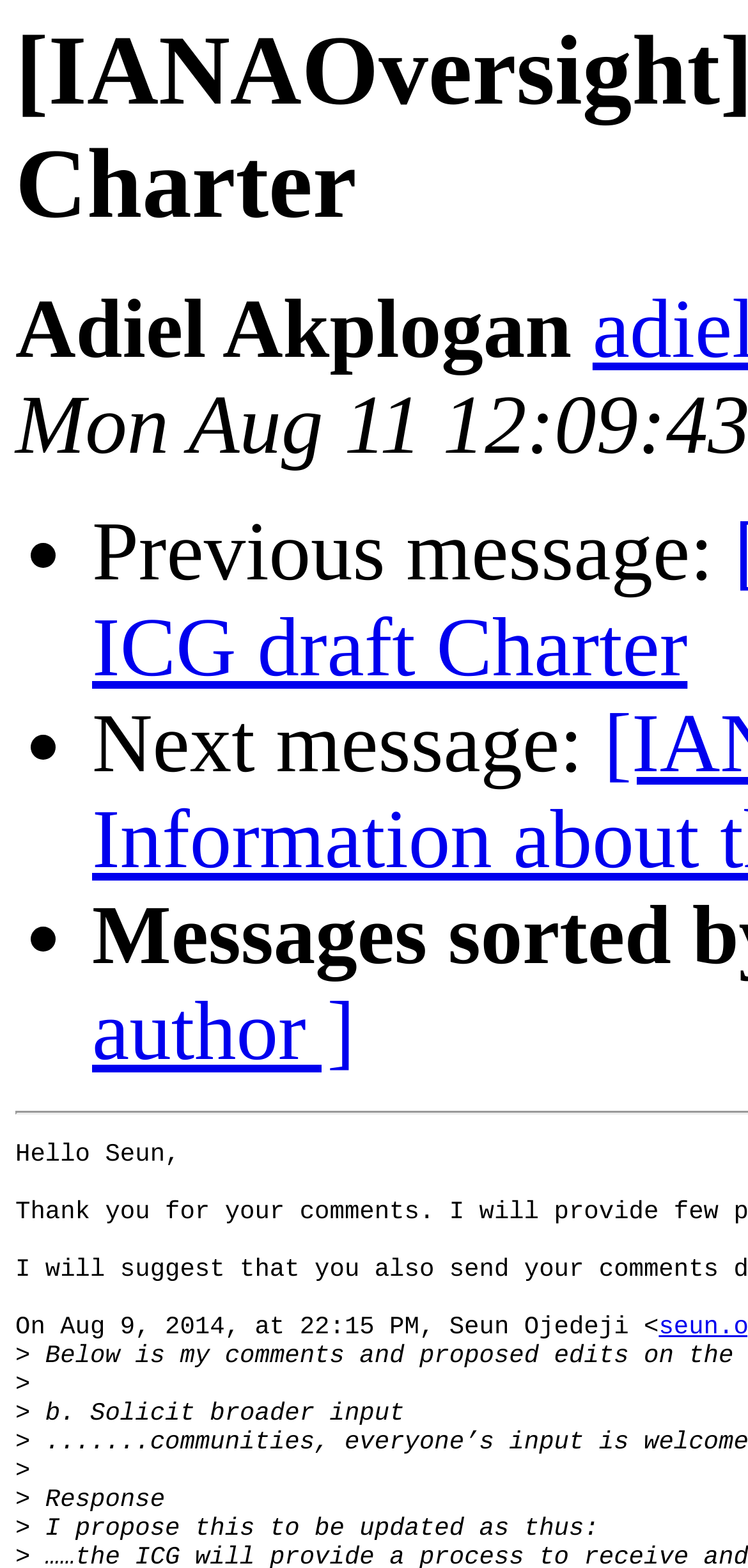What is the format of the response?
Based on the content of the image, thoroughly explain and answer the question.

The response is written in a text format with line breaks, as indicated by the '
' characters, making it easier to read and understand.